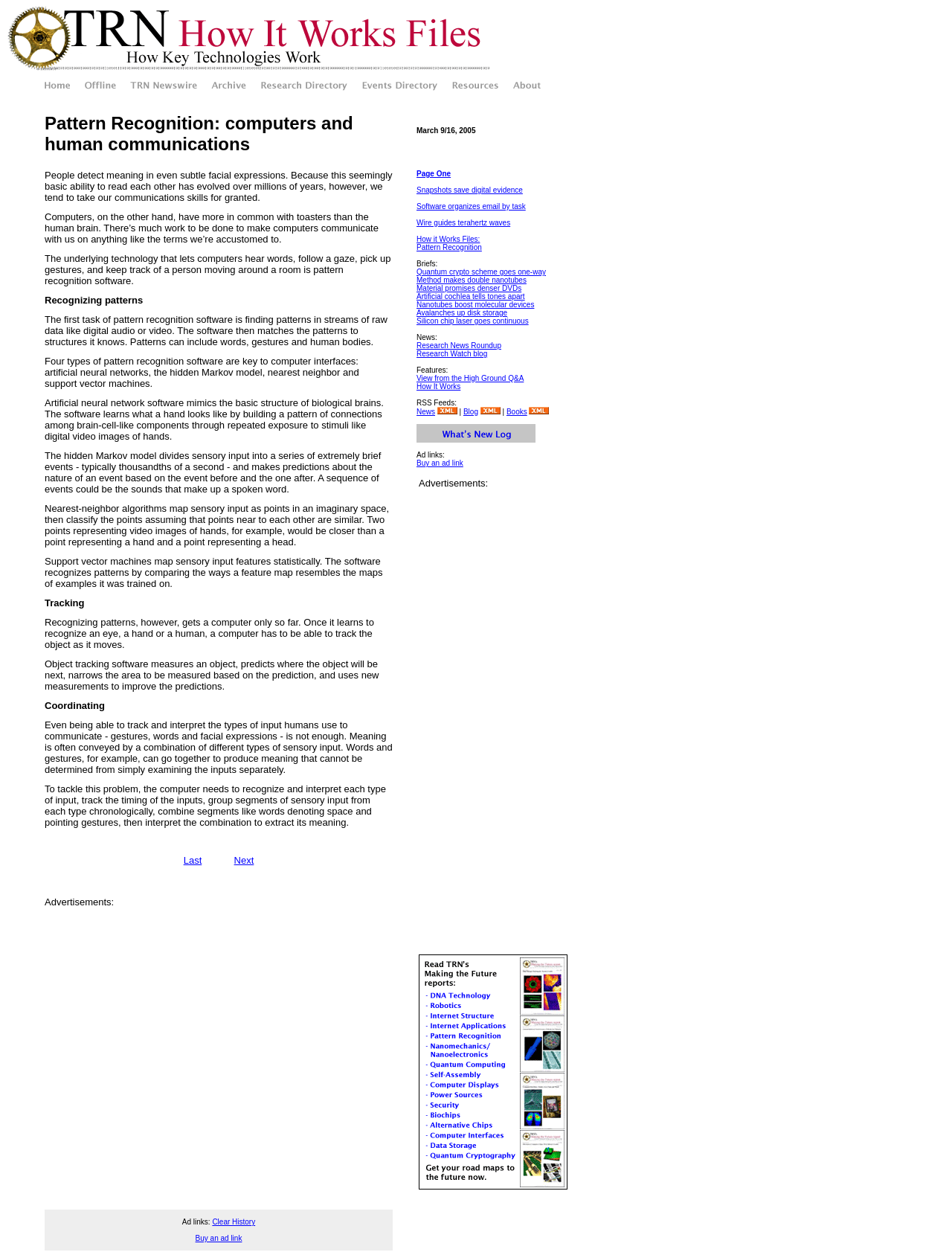Determine the bounding box coordinates for the area you should click to complete the following instruction: "View the company gallery".

None